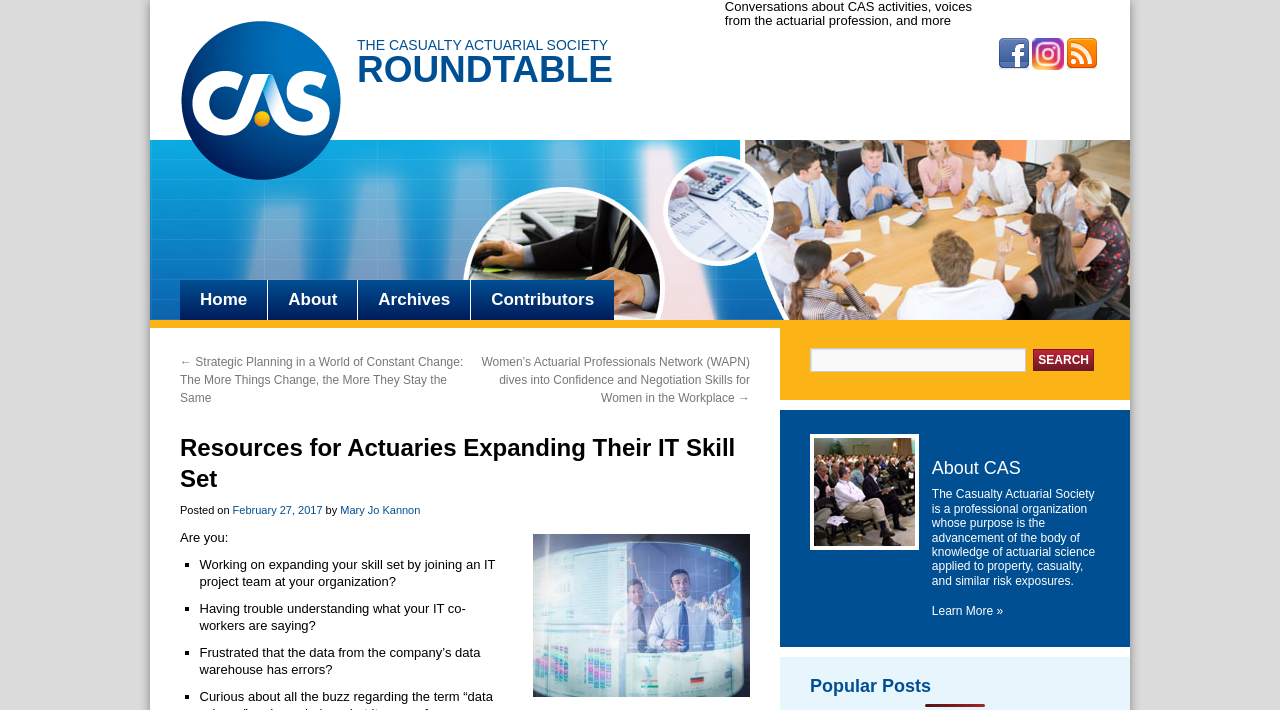Locate the bounding box coordinates of the element to click to perform the following action: 'Follow the Casualty Actuarial Society on Facebook'. The coordinates should be given as four float values between 0 and 1, in the form of [left, top, right, bottom].

[0.78, 0.054, 0.805, 0.099]